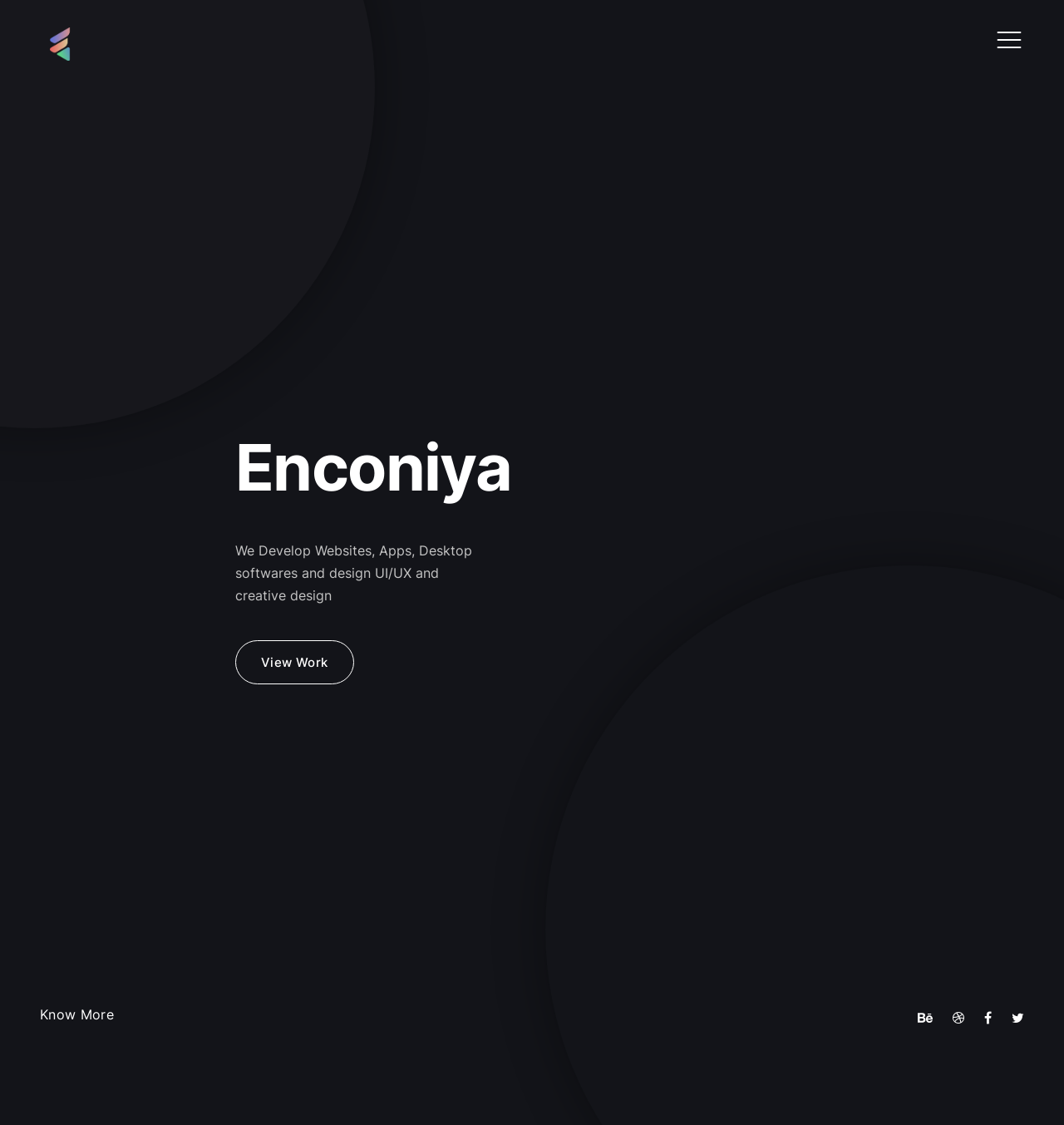Find the bounding box coordinates of the clickable area that will achieve the following instruction: "Click the Logo".

[0.038, 0.027, 0.077, 0.042]